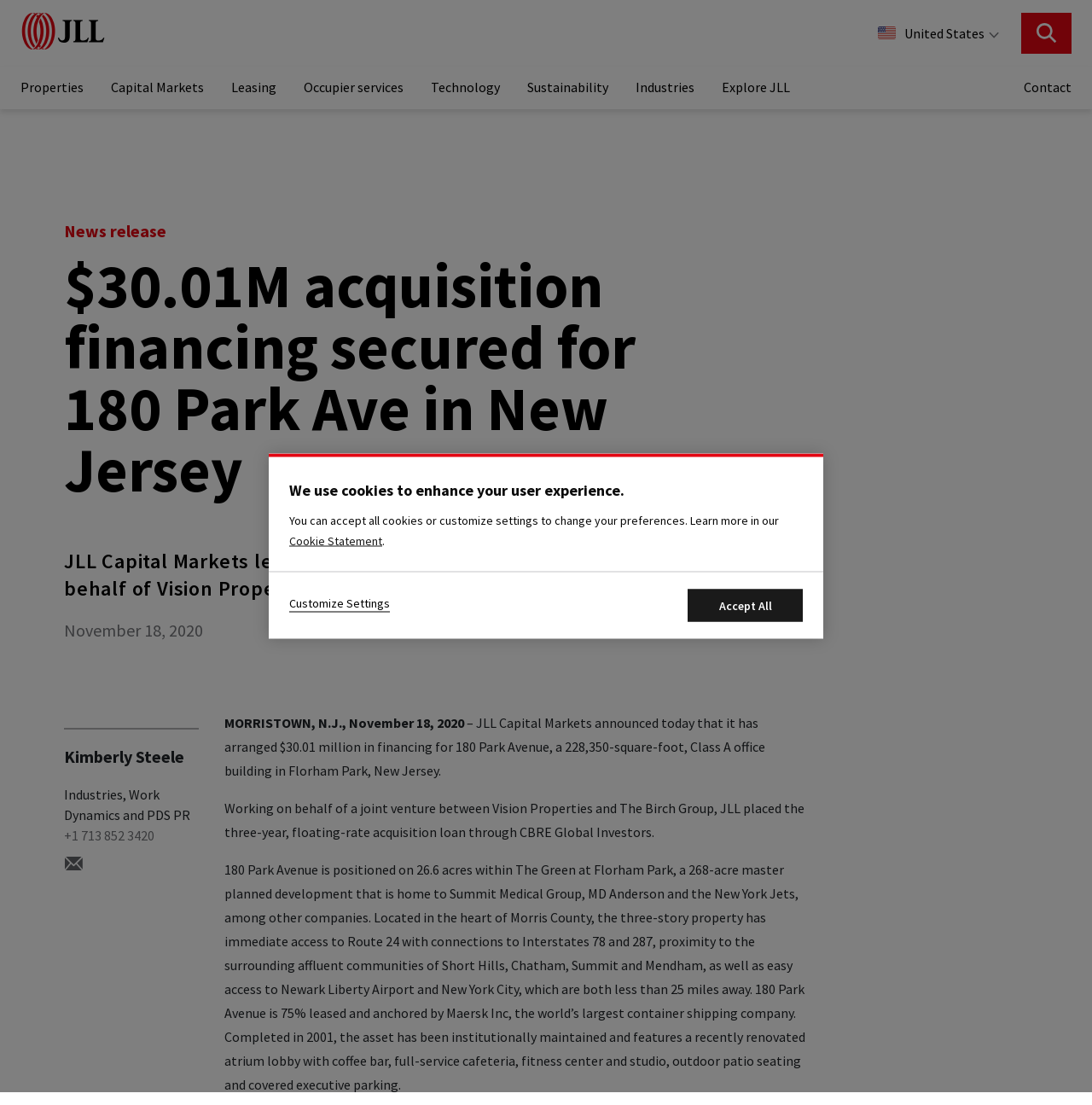Provide the bounding box coordinates for the area that should be clicked to complete the instruction: "Contact JLL".

[0.938, 0.06, 0.981, 0.099]